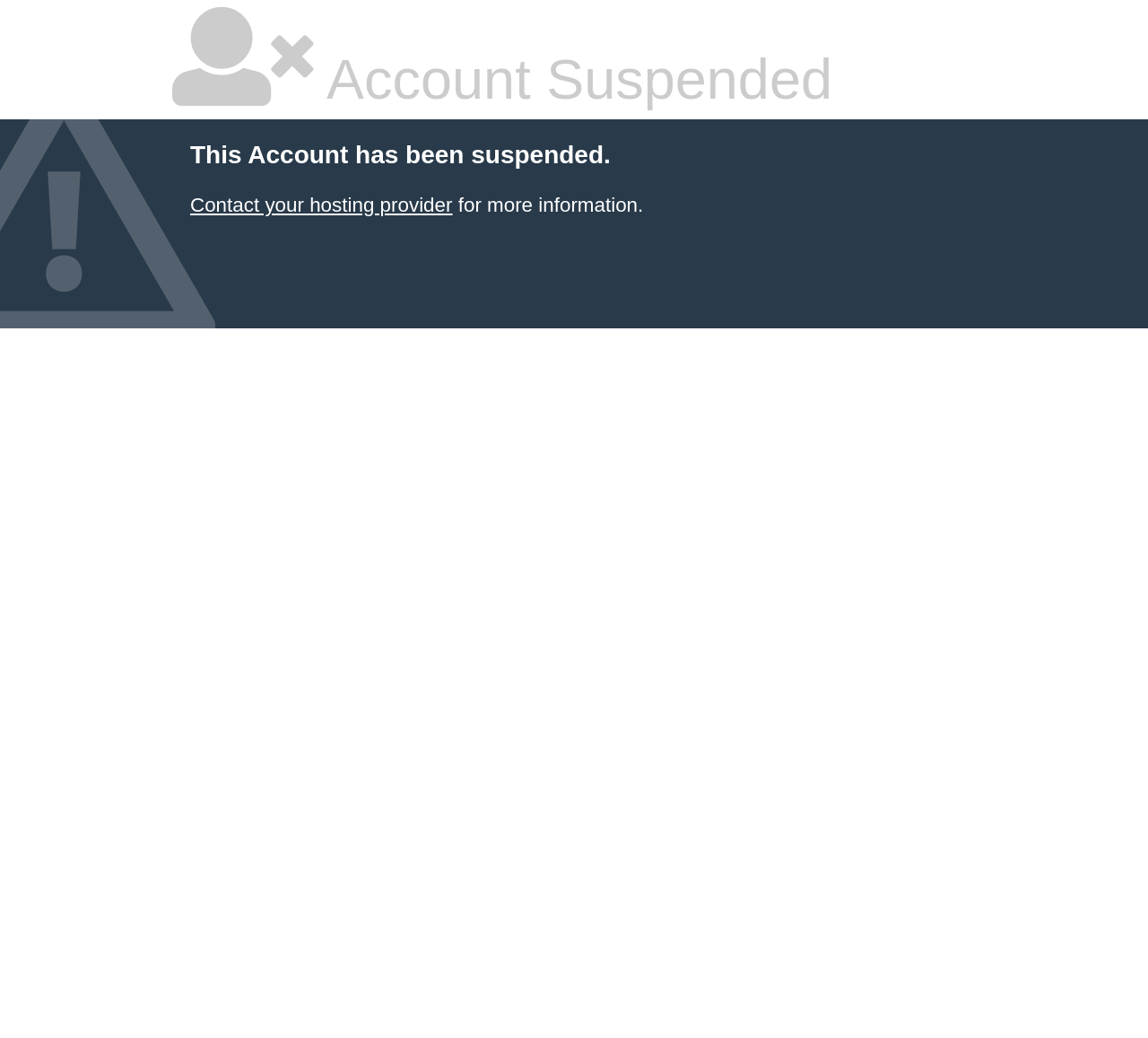Provide the bounding box coordinates for the UI element that is described as: "Contact your hosting provider".

[0.166, 0.187, 0.394, 0.208]